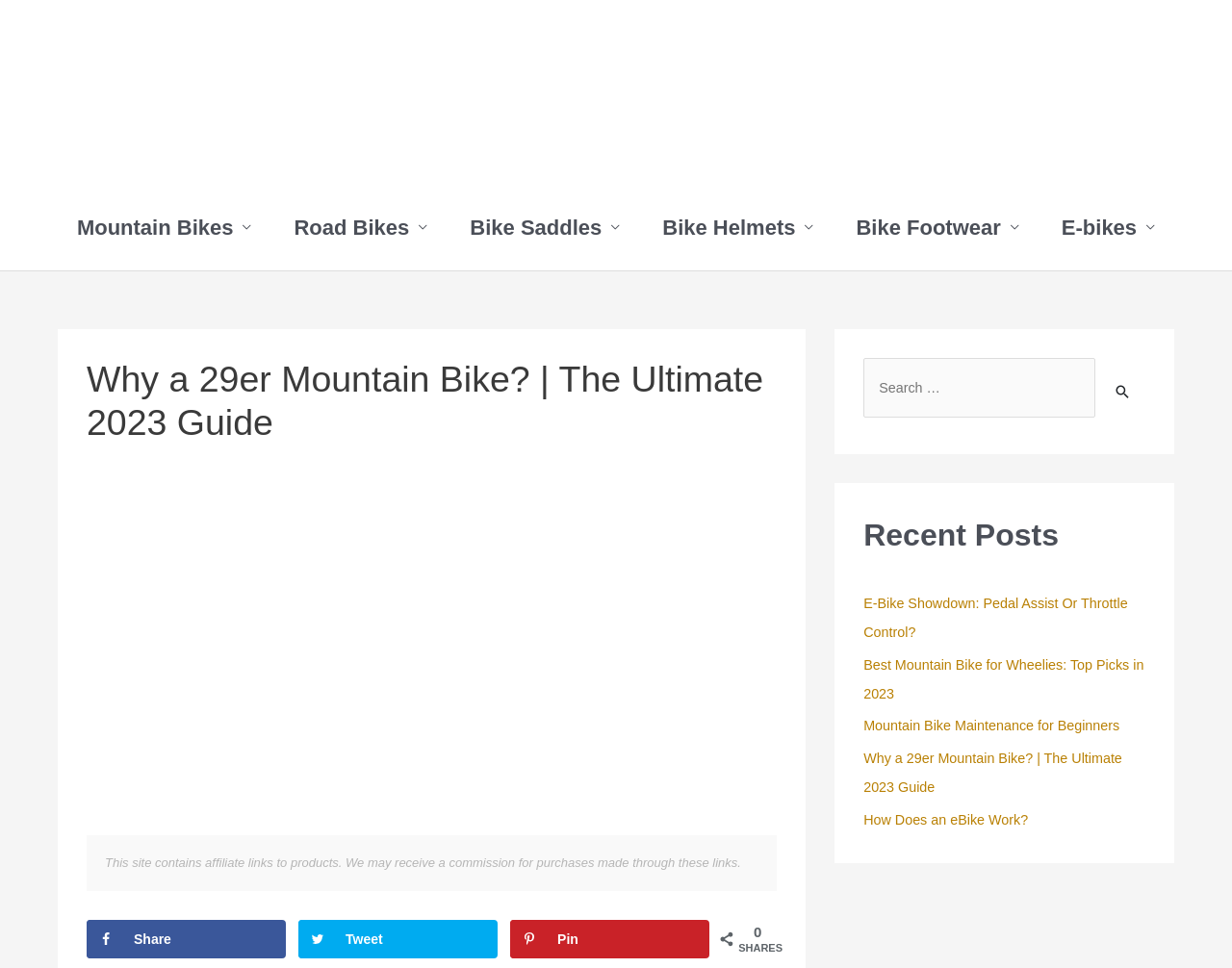Provide a short answer to the following question with just one word or phrase: How many navigation links are there?

6